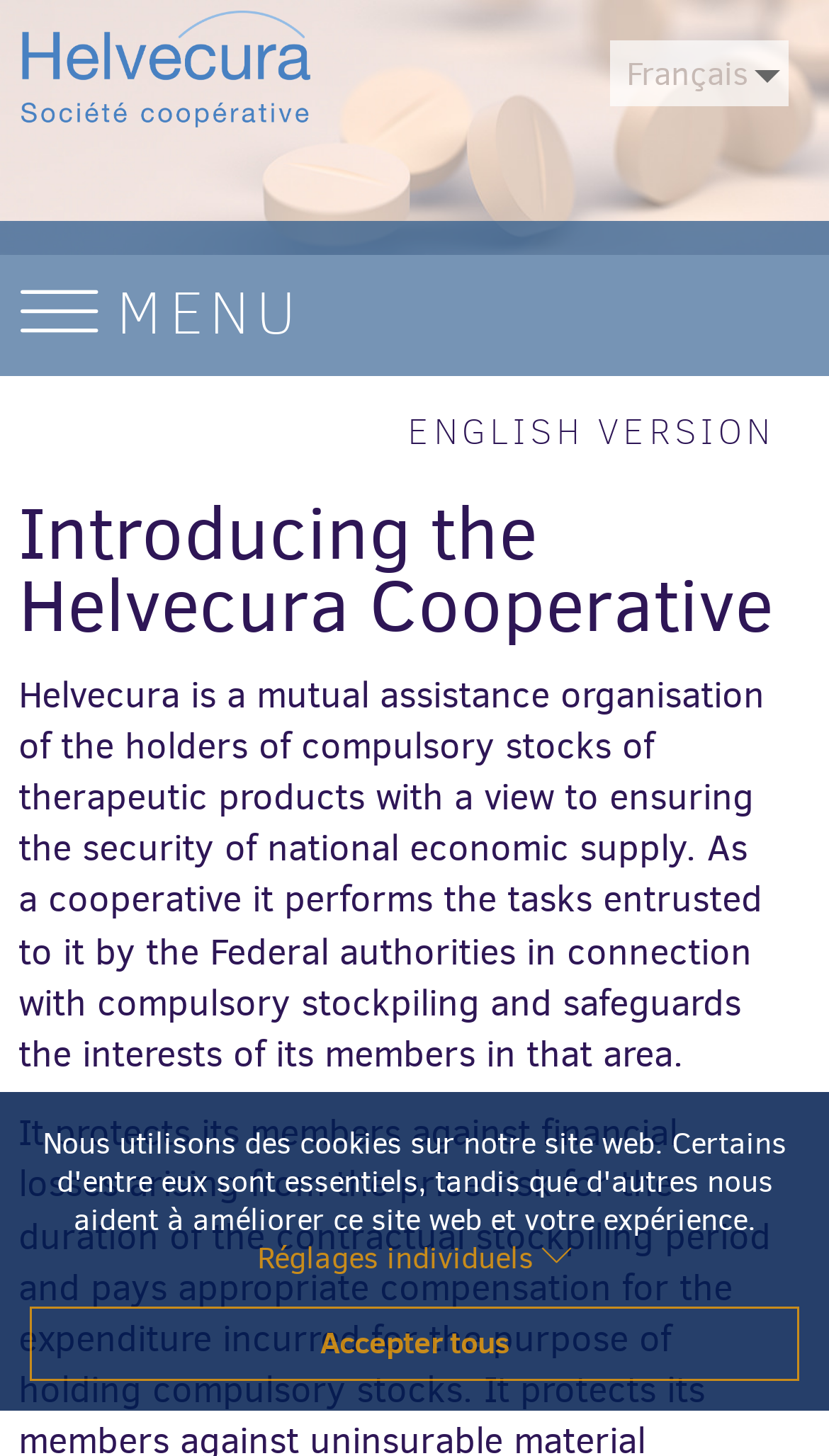What language is the webpage currently in?
Answer the question in a detailed and comprehensive manner.

The webpage has a link 'Français' which suggests that the webpage is currently in English and provides an option to switch to French.